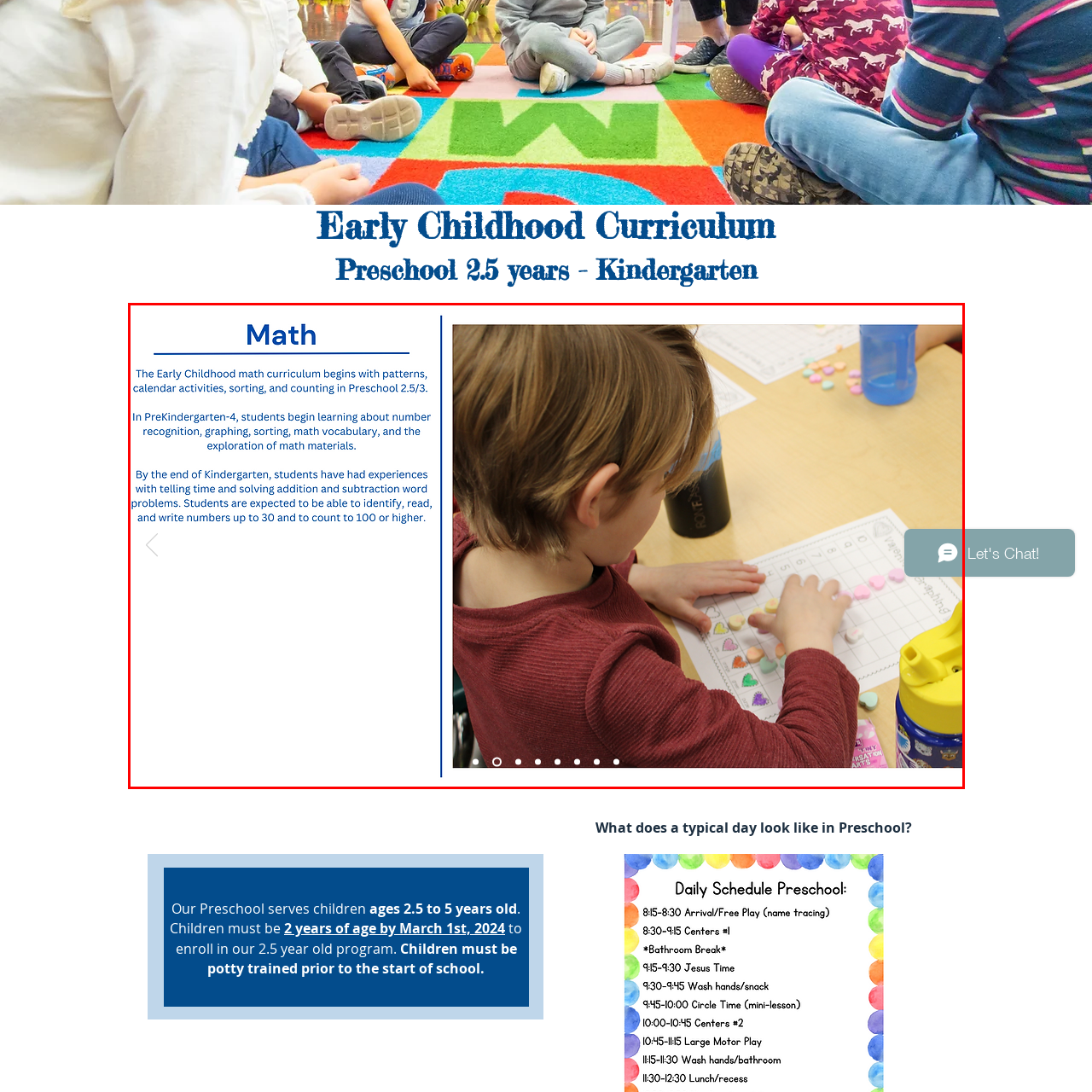Take a close look at the image outlined in red and answer the ensuing question with a single word or phrase:
What shape are the manipulatives?

Heart-shaped